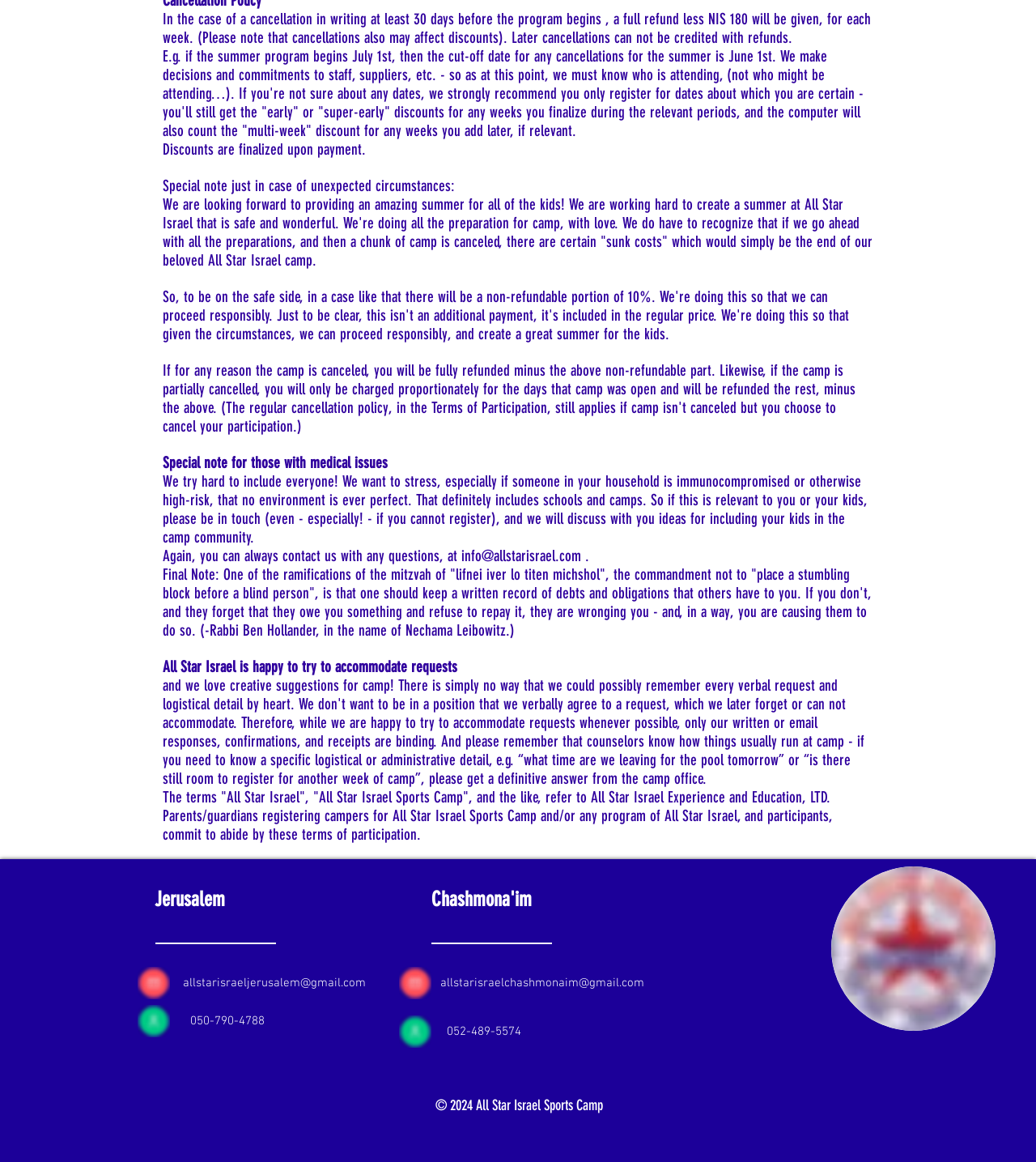What is the year of copyright for All Star Israel Sports Camp?
Please answer the question as detailed as possible.

The copyright notice at the bottom of the page states '© 2024 All Star Israel Sports Camp'.